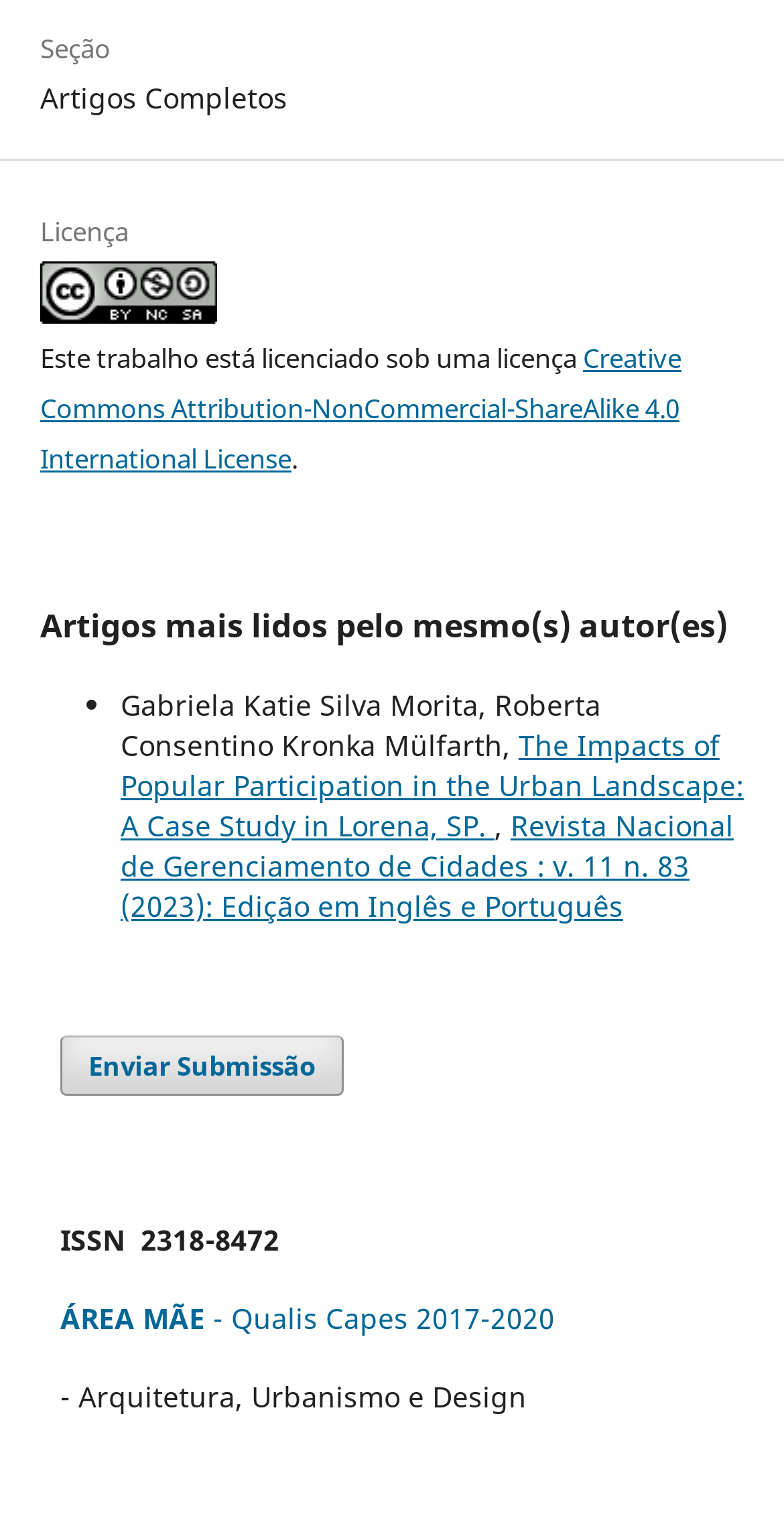Given the element description Qualis Capes 2017-2020, predict the bounding box coordinates for the UI element in the webpage screenshot. The format should be (top-left x, top-left y, bottom-right x, bottom-right y), and the values should be between 0 and 1.

[0.295, 0.858, 0.708, 0.883]